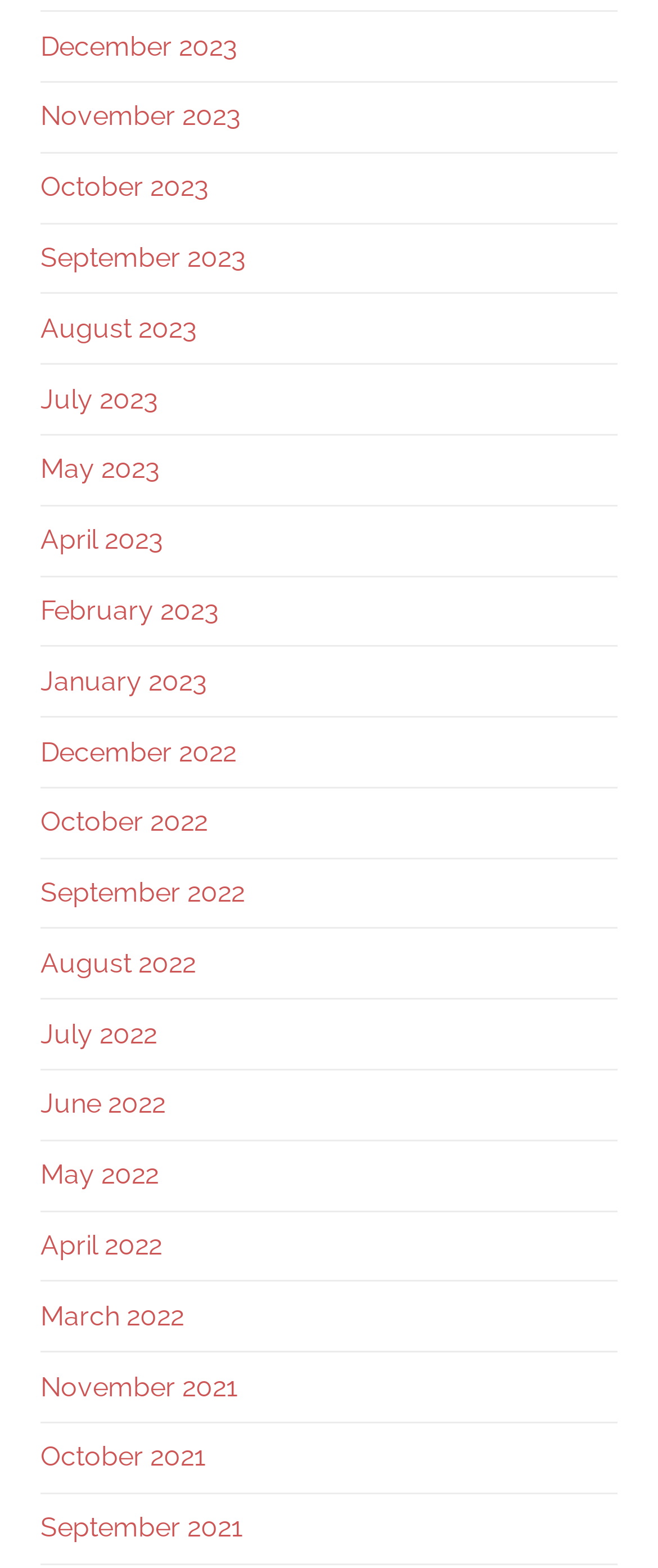Determine the bounding box coordinates of the section to be clicked to follow the instruction: "View December 2023". The coordinates should be given as four float numbers between 0 and 1, formatted as [left, top, right, bottom].

[0.062, 0.019, 0.362, 0.04]